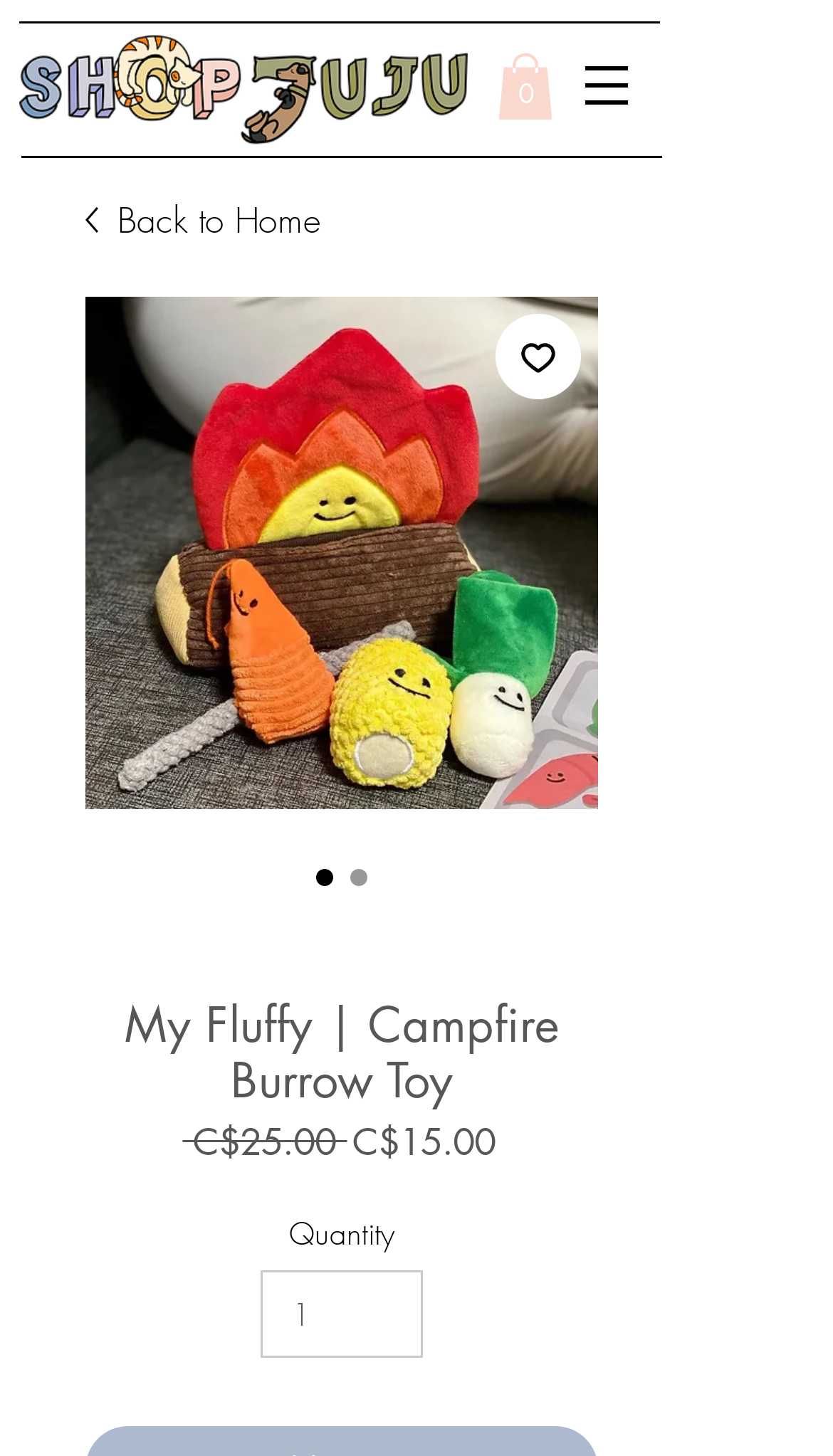Respond with a single word or phrase for the following question: 
What is the logo of the website?

Shop Juju Logo